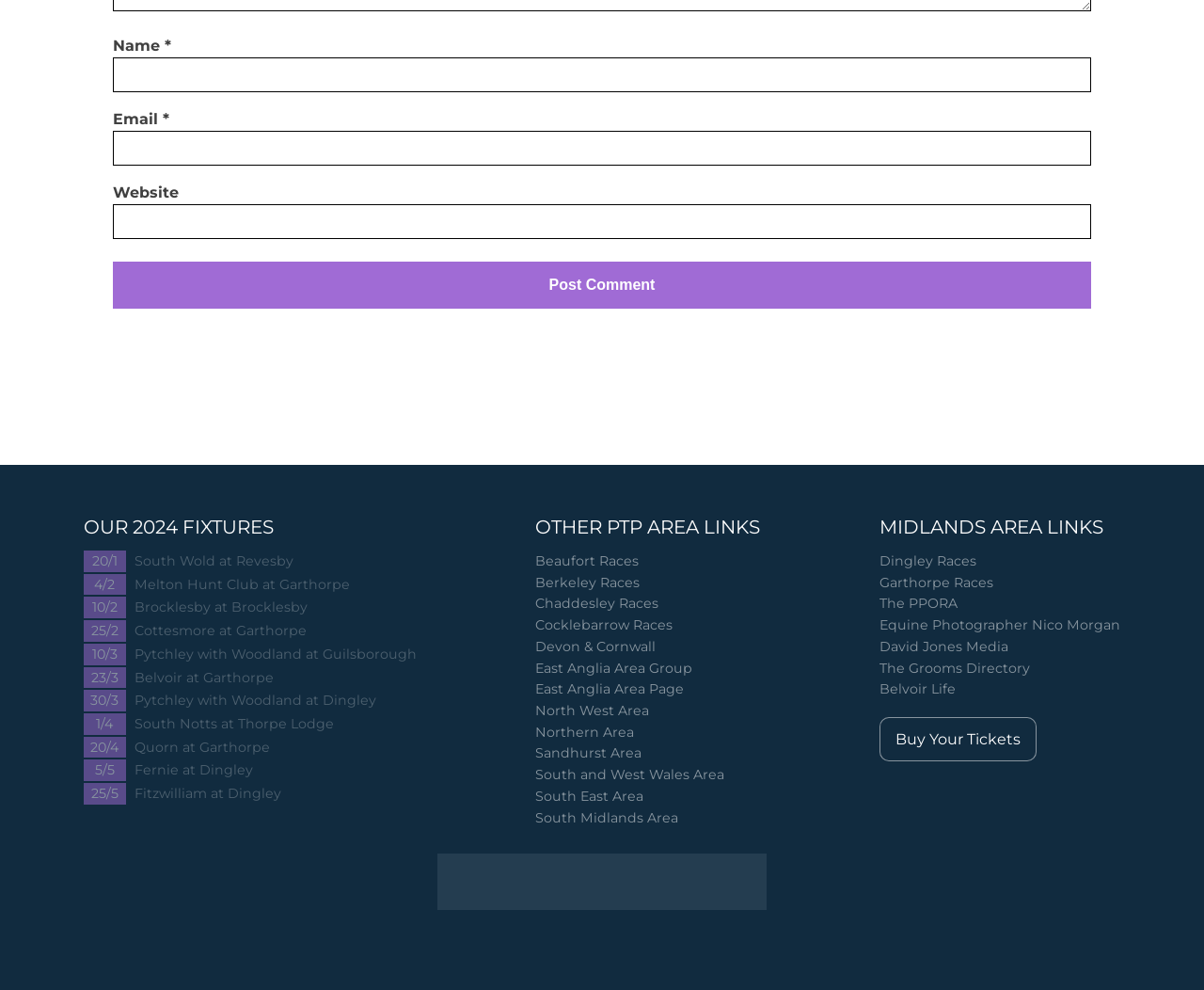Identify the bounding box for the described UI element: "Pytchley with Woodland at Dingley".

[0.112, 0.697, 0.312, 0.719]